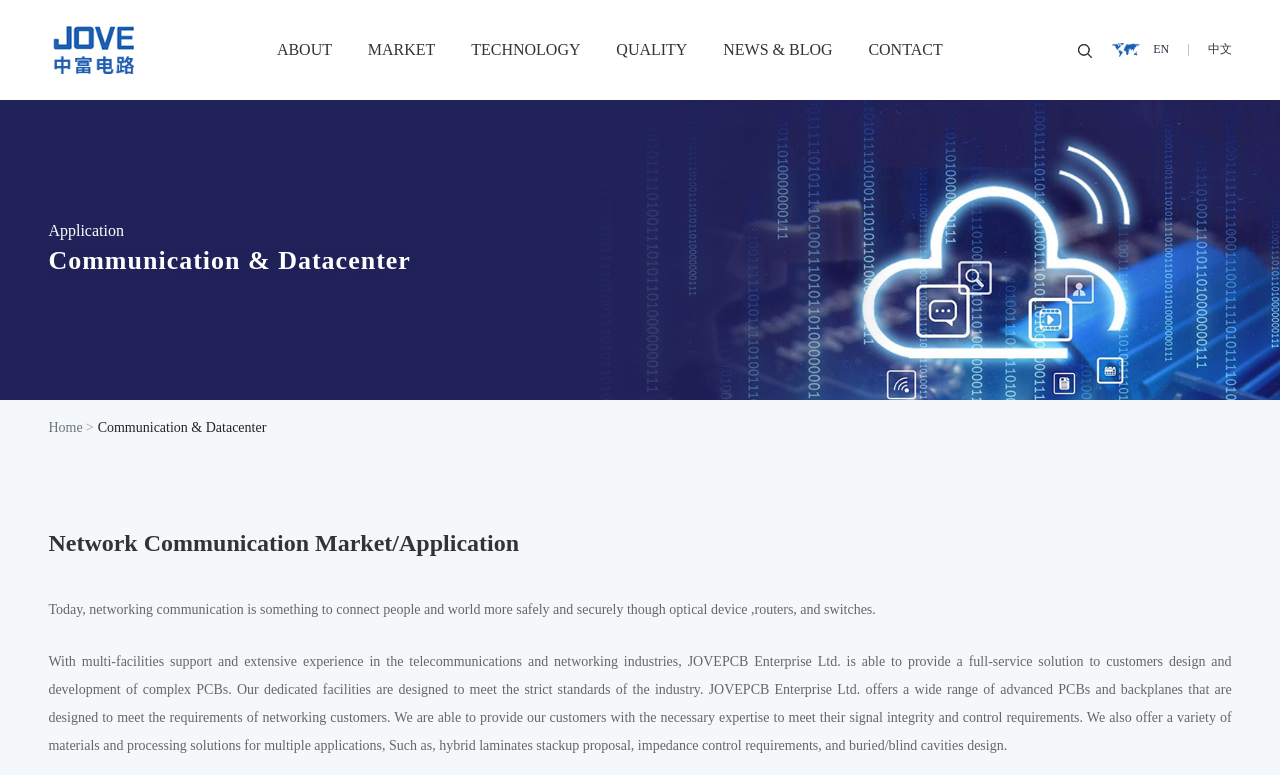Given the element description SEE ALSO, identify the bounding box coordinates for the UI element on the webpage screenshot. The format should be (top-left x, top-left y, bottom-right x, bottom-right y), with values between 0 and 1.

None